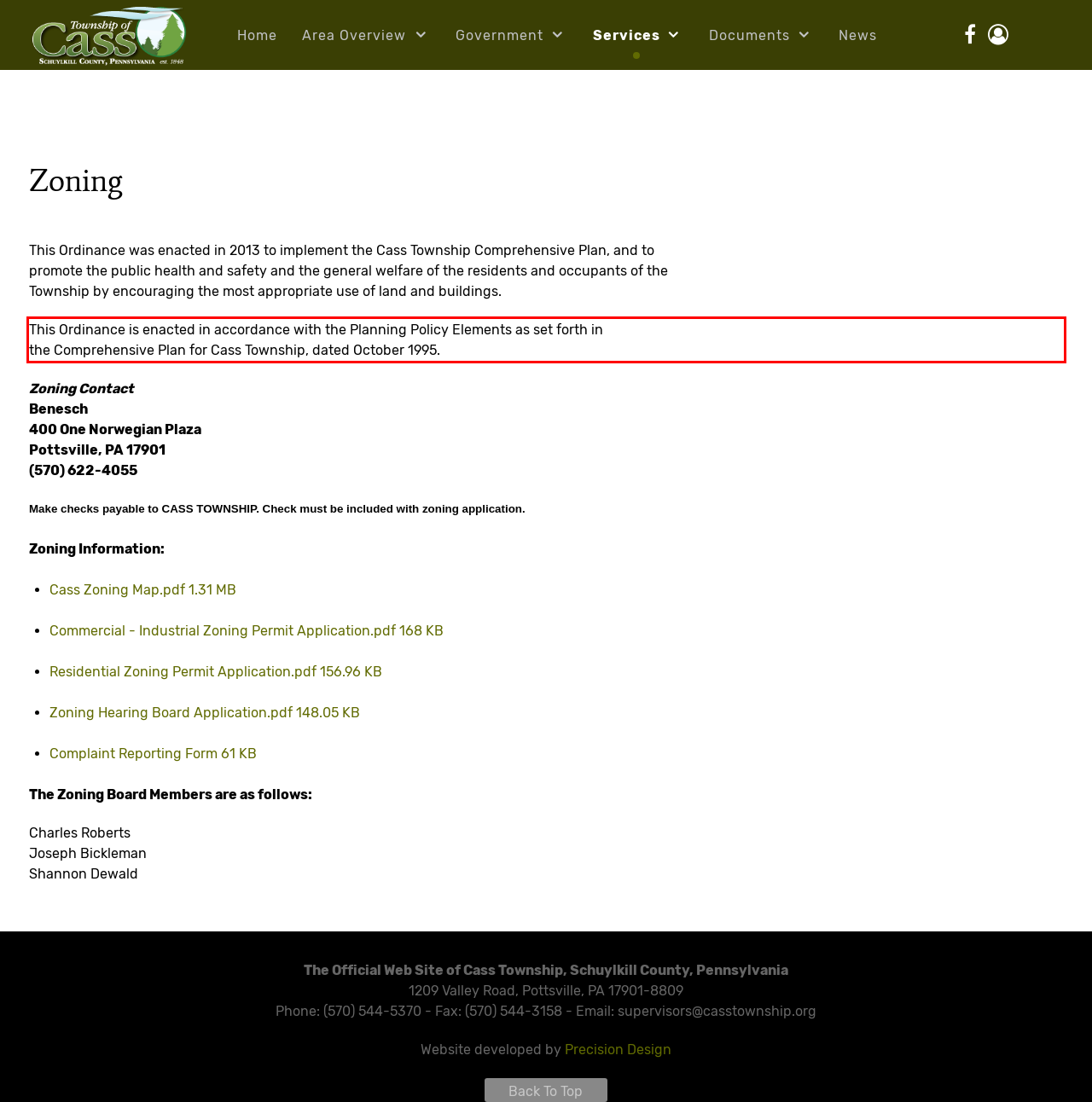Please identify the text within the red rectangular bounding box in the provided webpage screenshot.

This Ordinance is enacted in accordance with the Planning Policy Elements as set forth in the Comprehensive Plan for Cass Township, dated October 1995.